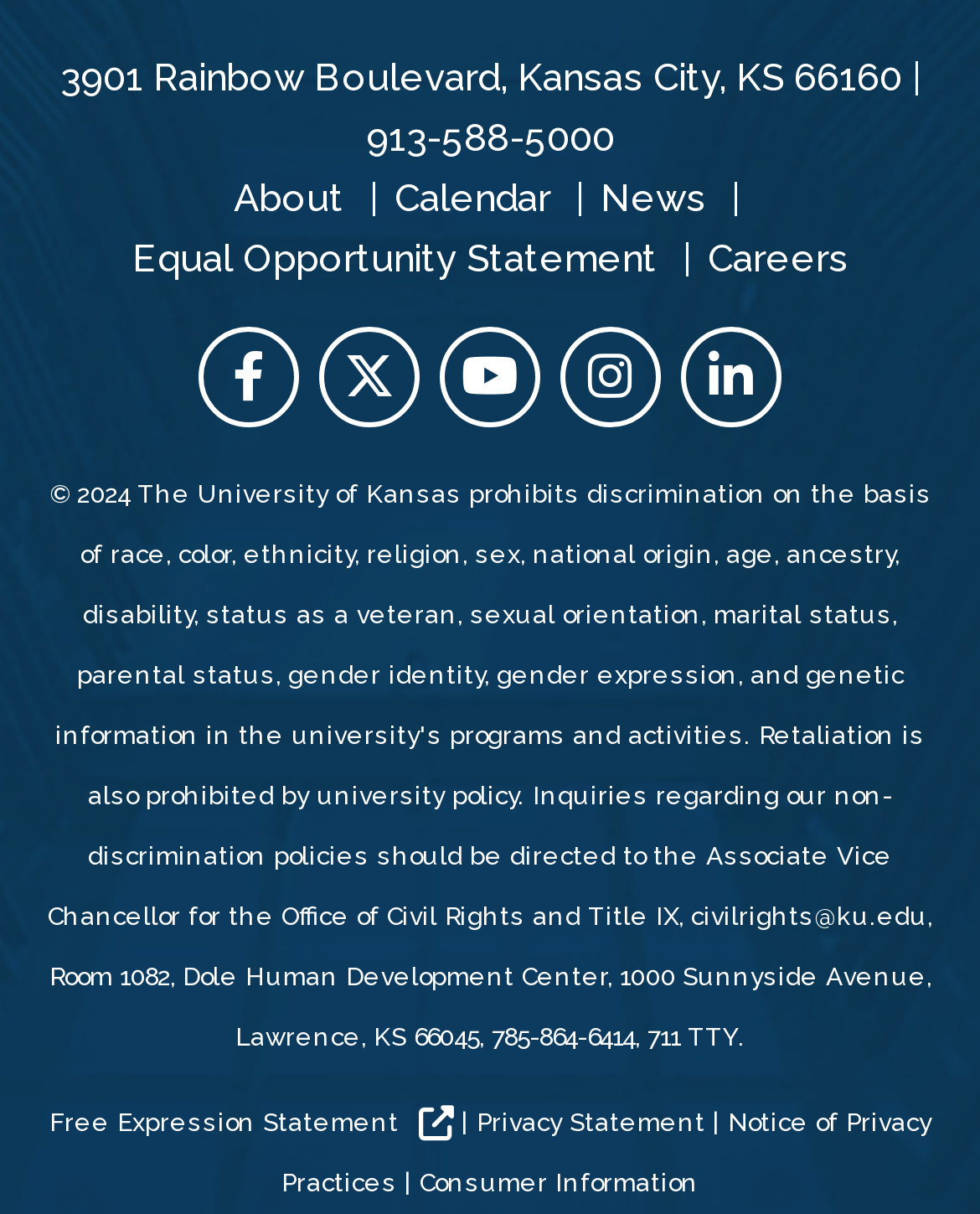Identify the bounding box for the UI element described as: "Terms Of Use". Ensure the coordinates are four float numbers between 0 and 1, formatted as [left, top, right, bottom].

None